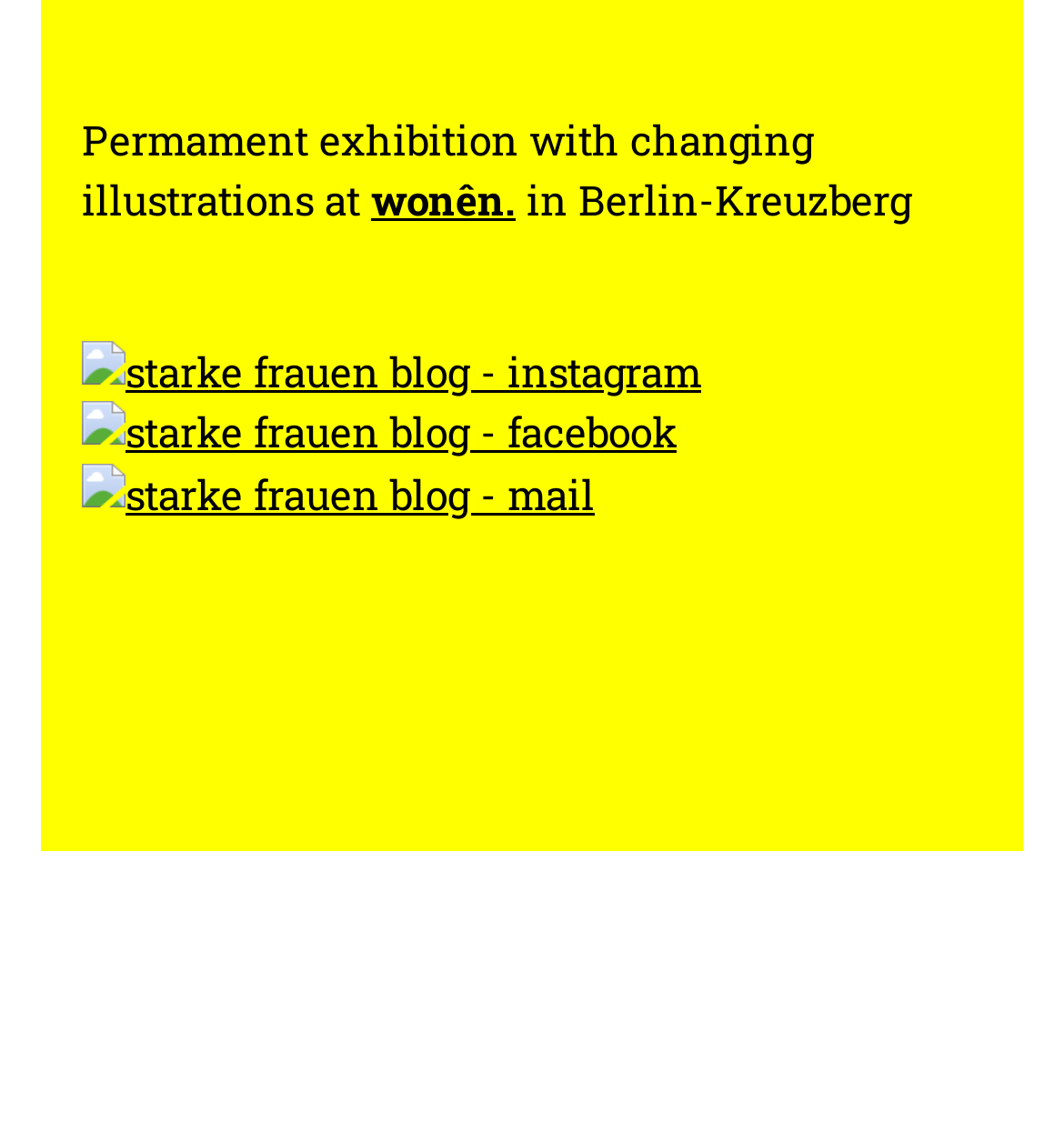How many social media links are present on the webpage? Please answer the question using a single word or phrase based on the image.

3